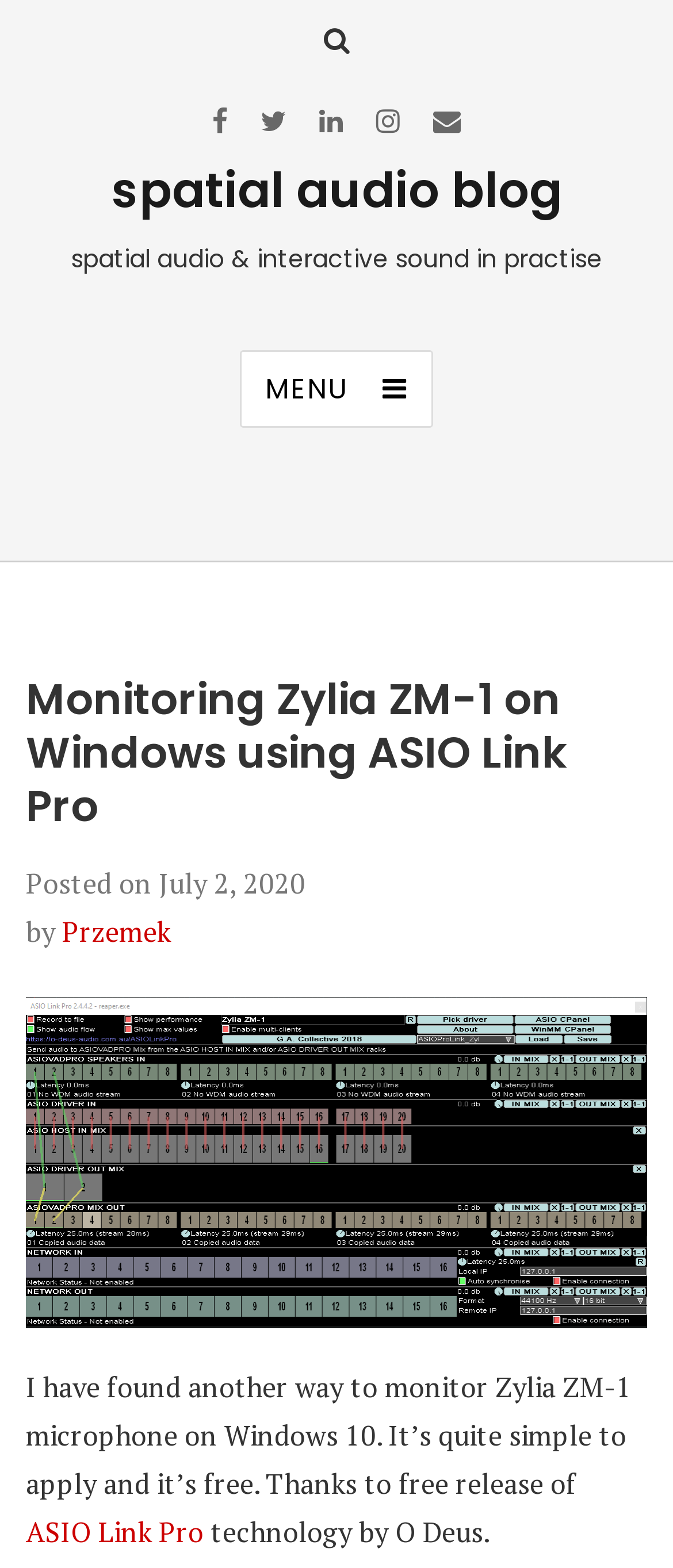Locate the headline of the webpage and generate its content.

Monitoring Zylia ZM-1 on Windows using ASIO Link Pro